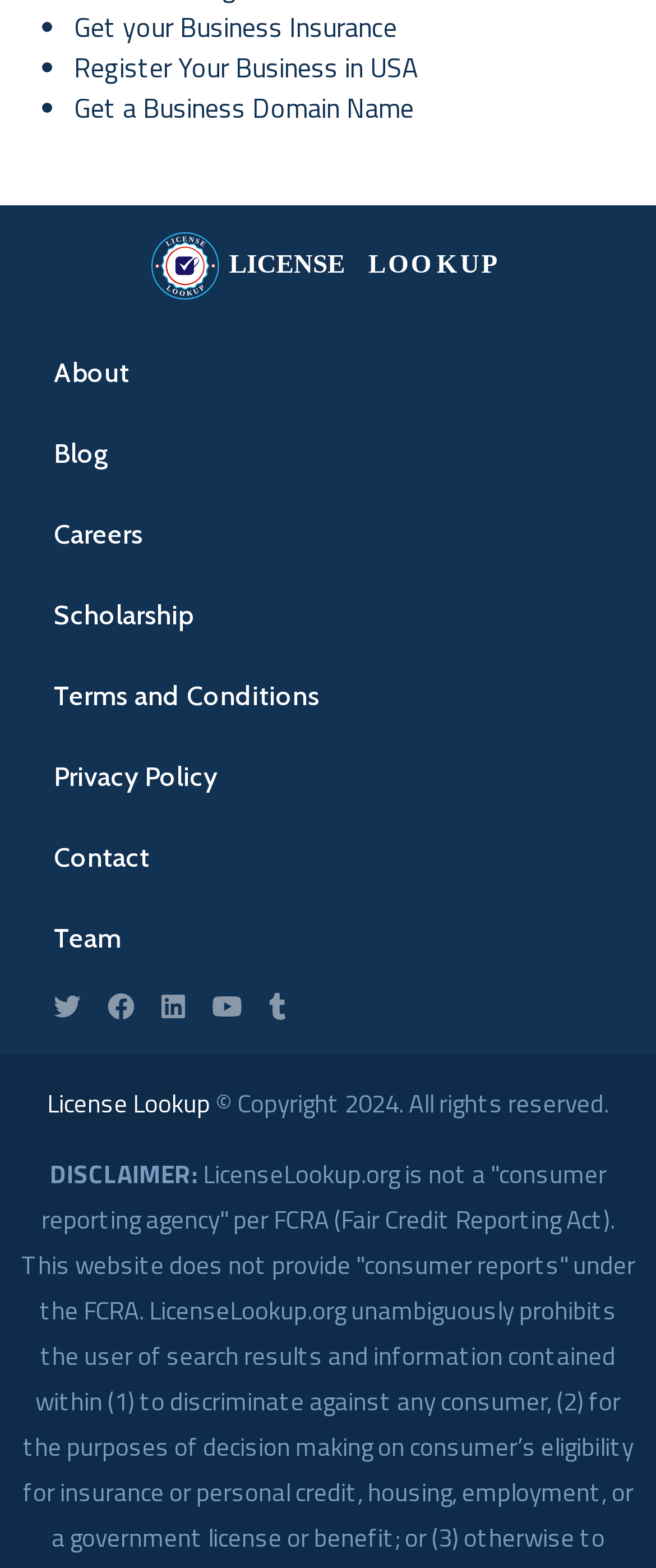Using the webpage screenshot and the element description Terms and Conditions, determine the bounding box coordinates. Specify the coordinates in the format (top-left x, top-left y, bottom-right x, bottom-right y) with values ranging from 0 to 1.

[0.082, 0.433, 0.487, 0.454]